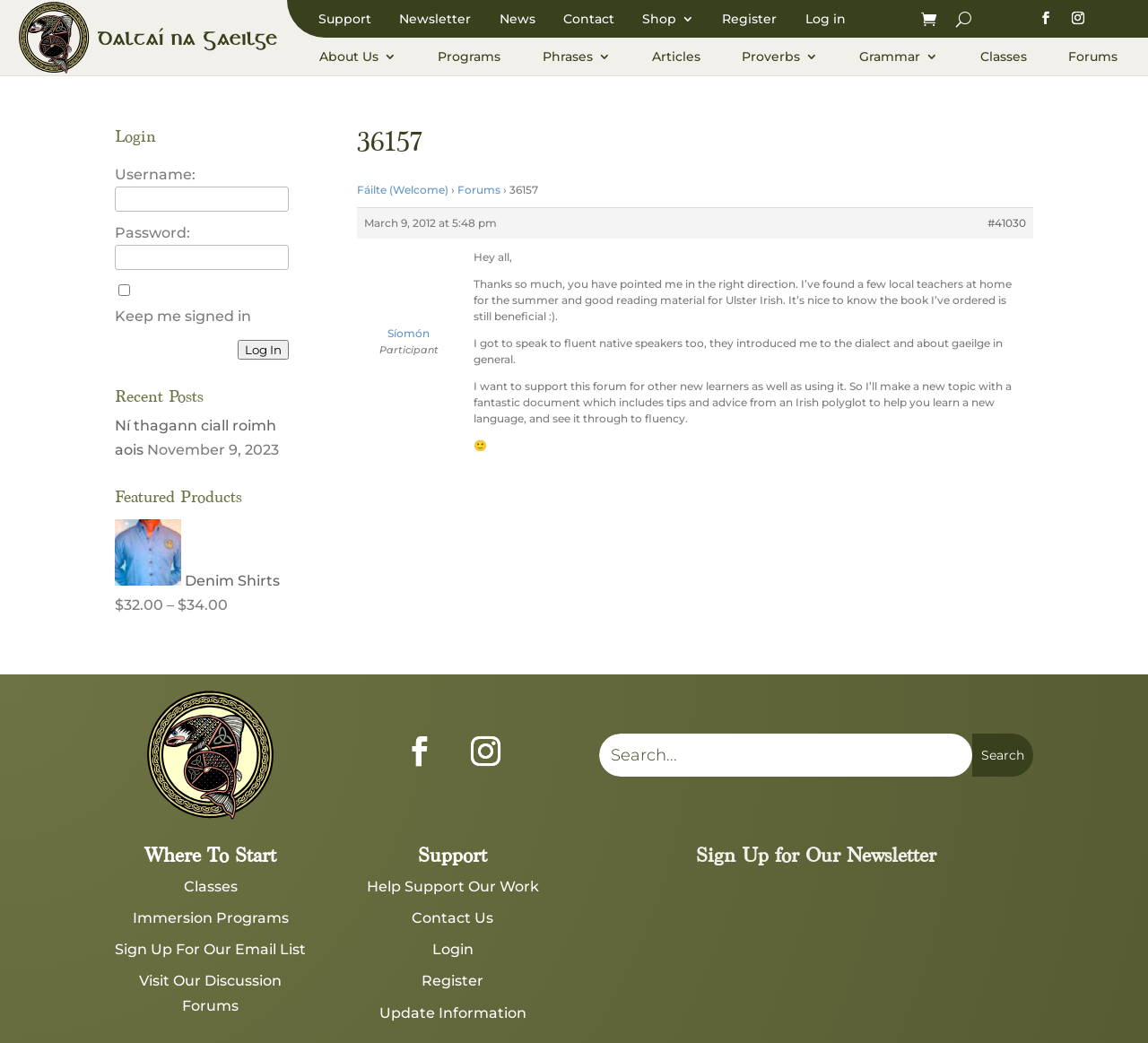What is the name of the website?
Please use the image to provide an in-depth answer to the question.

I inferred the name of the website from the root element '36157 – Daltaí na Gaeilge' which is likely to be the title of the webpage.